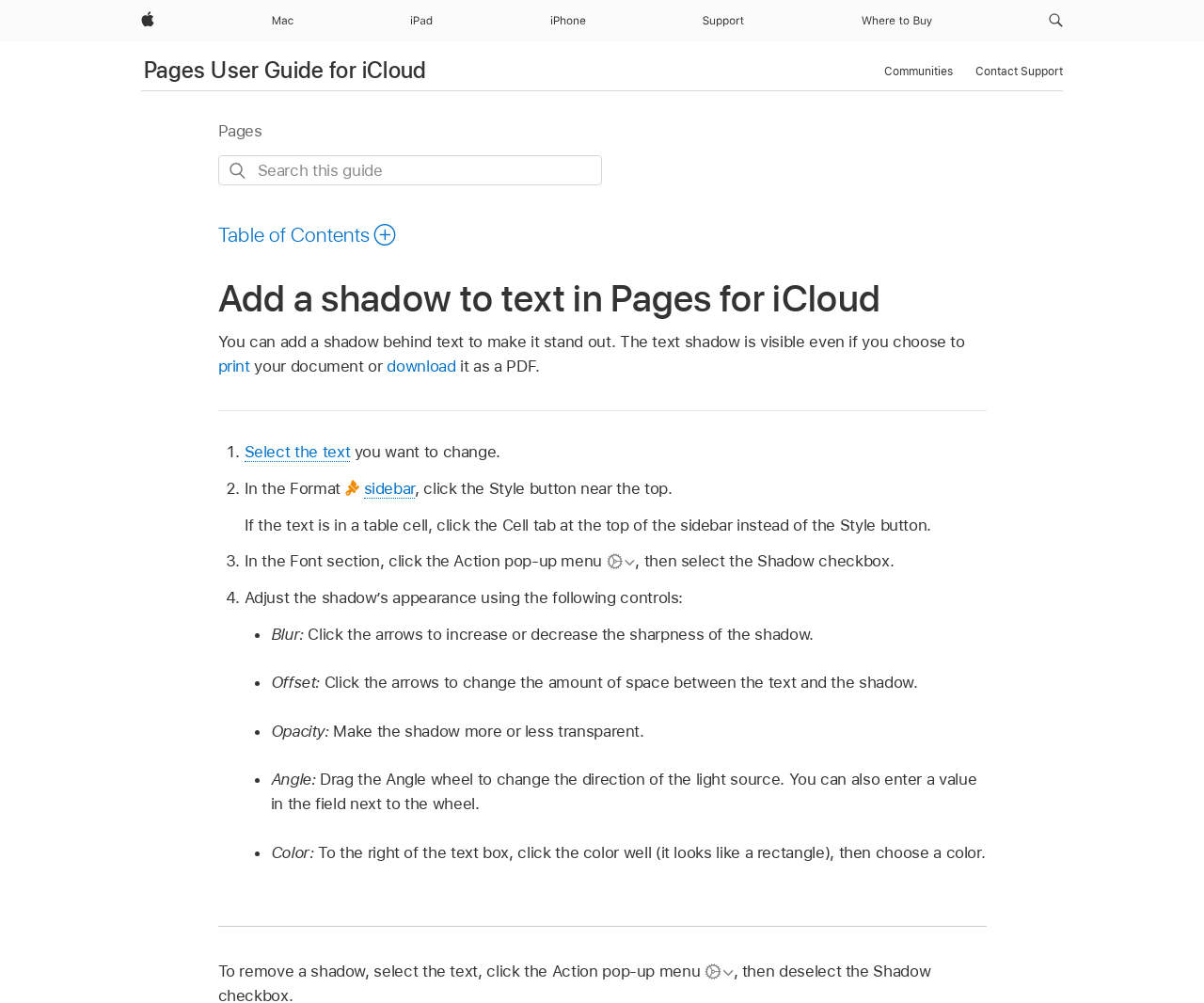Please determine the bounding box coordinates of the clickable area required to carry out the following instruction: "Follow us on Facebook". The coordinates must be four float numbers between 0 and 1, represented as [left, top, right, bottom].

None